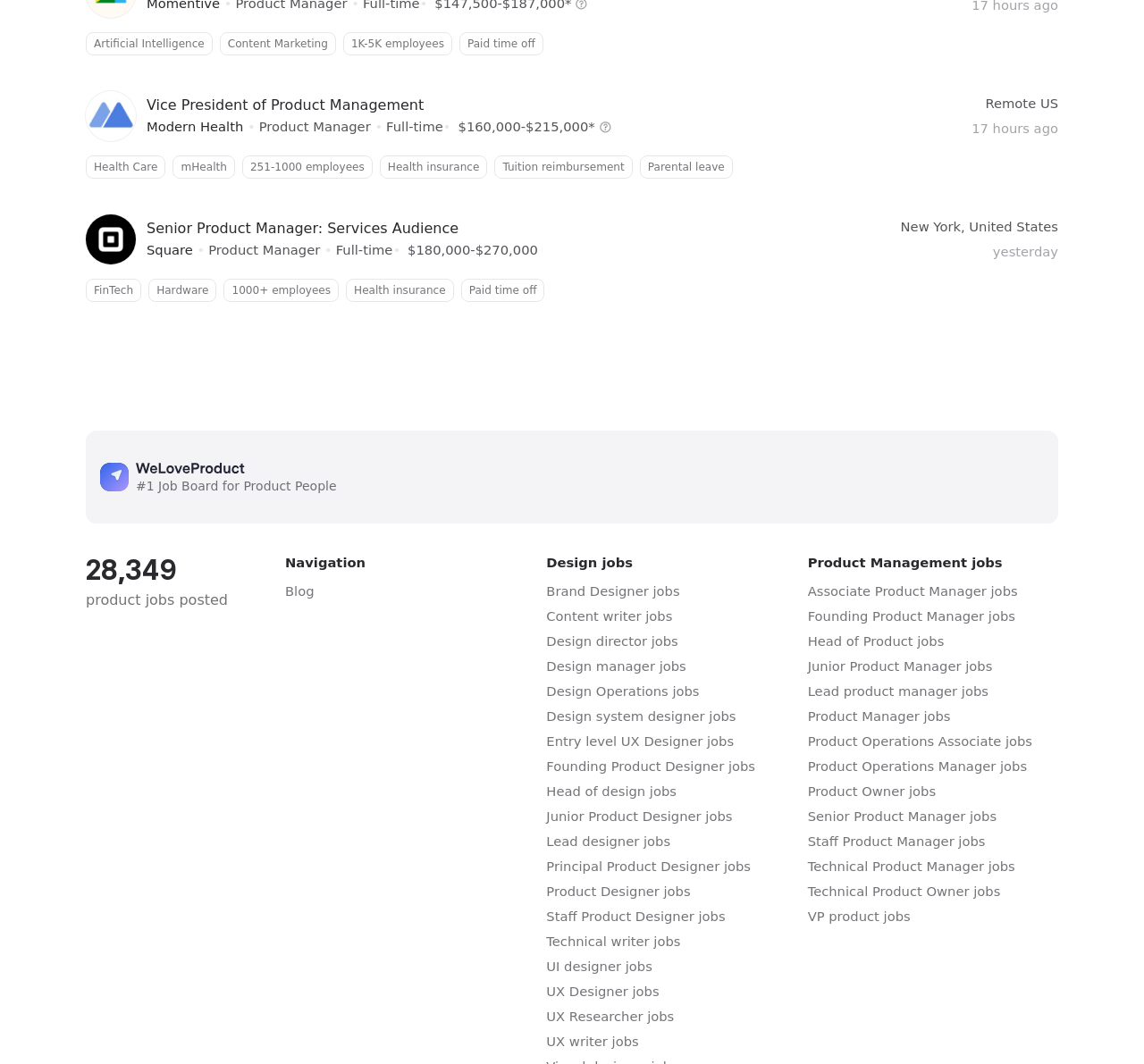Locate the bounding box coordinates of the element that should be clicked to fulfill the instruction: "Click on the 'Vice President of Product Management' job link".

[0.128, 0.089, 0.839, 0.109]